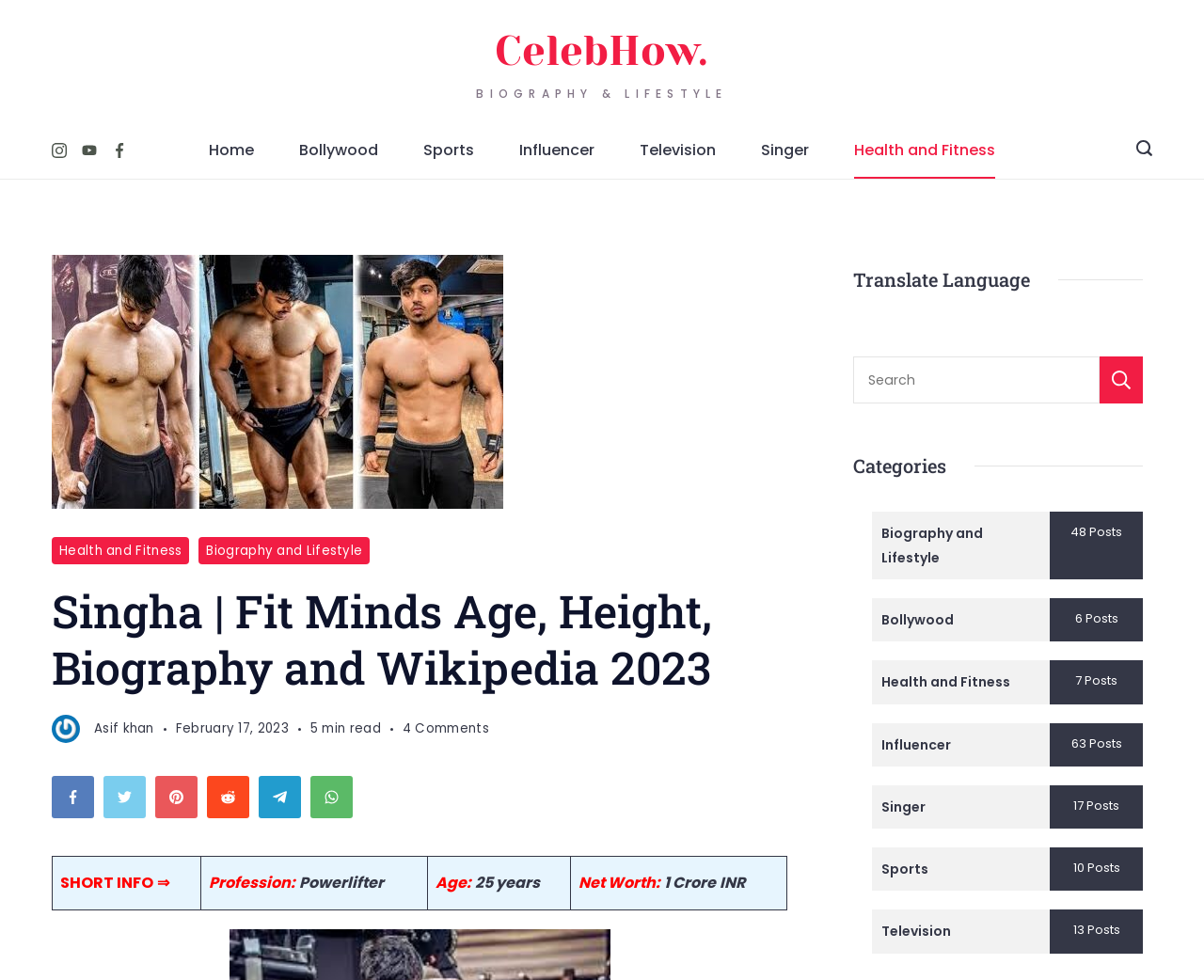Predict the bounding box of the UI element based on this description: "netbikes".

None